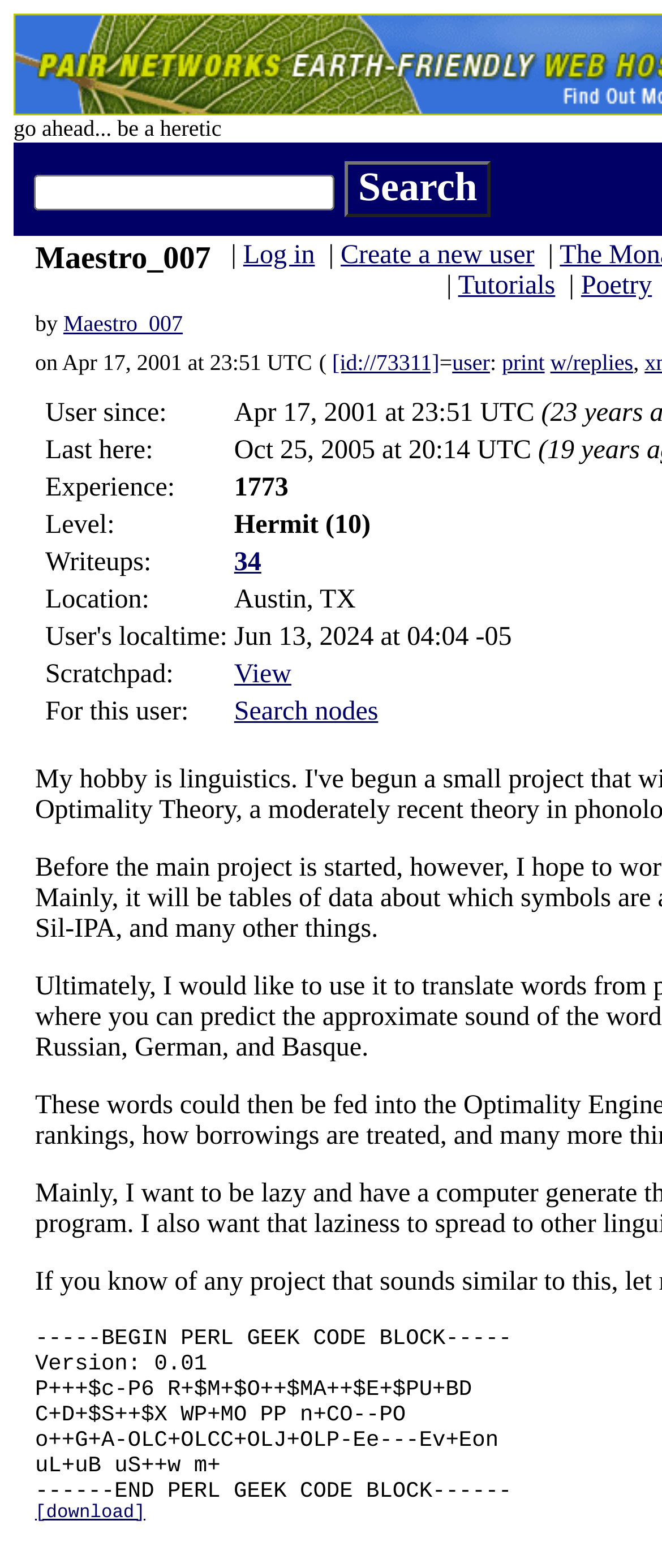Answer the question with a brief word or phrase:
How many writeups does the user have?

34